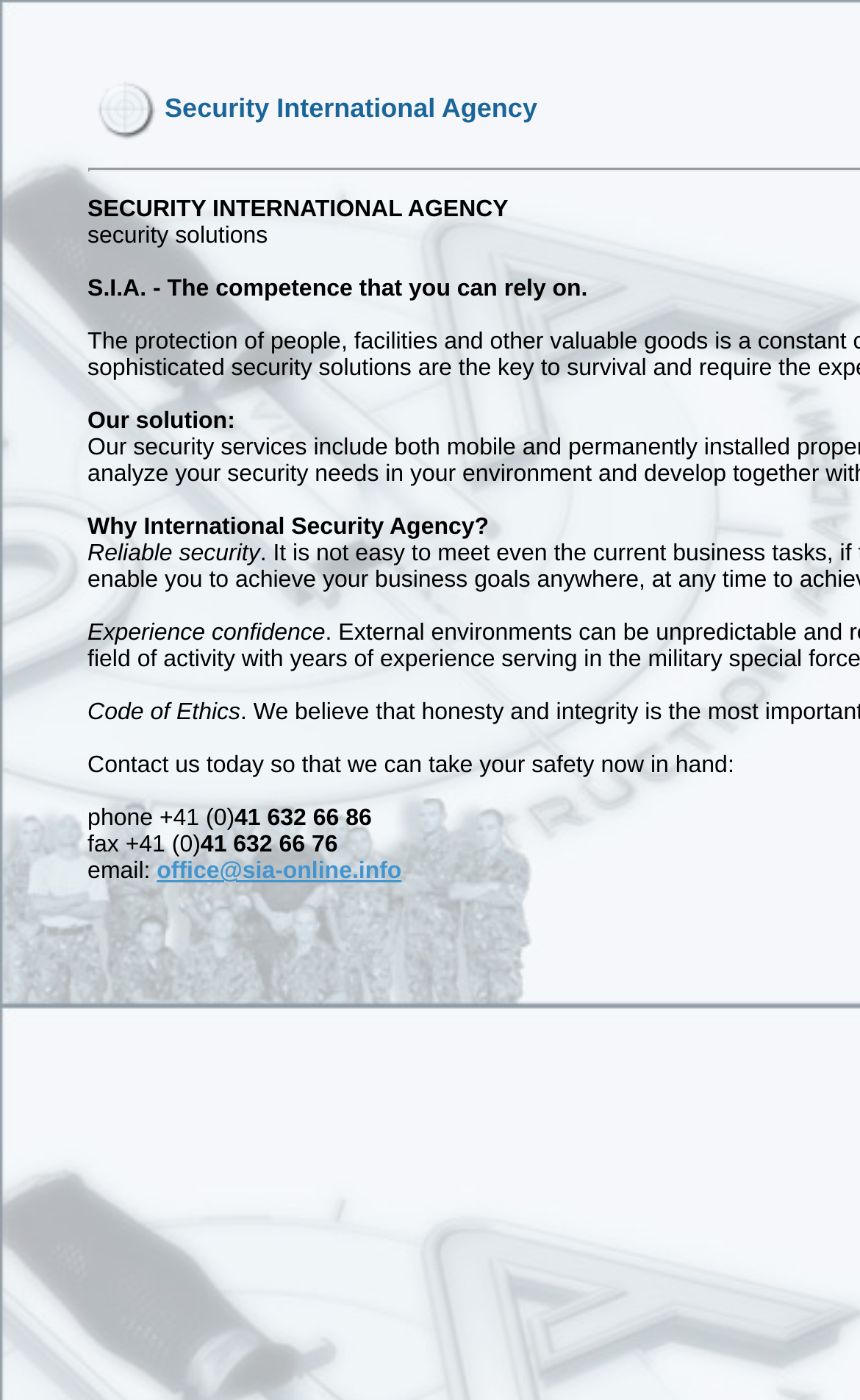How many benefits are listed on the webpage?
Please use the image to provide an in-depth answer to the question.

The benefits listed on the webpage are 'Reliable security', 'Experience confidence', 'Code of Ethics', and others. By counting the number of StaticText elements that describe the benefits, we can find that there are 5 benefits listed.